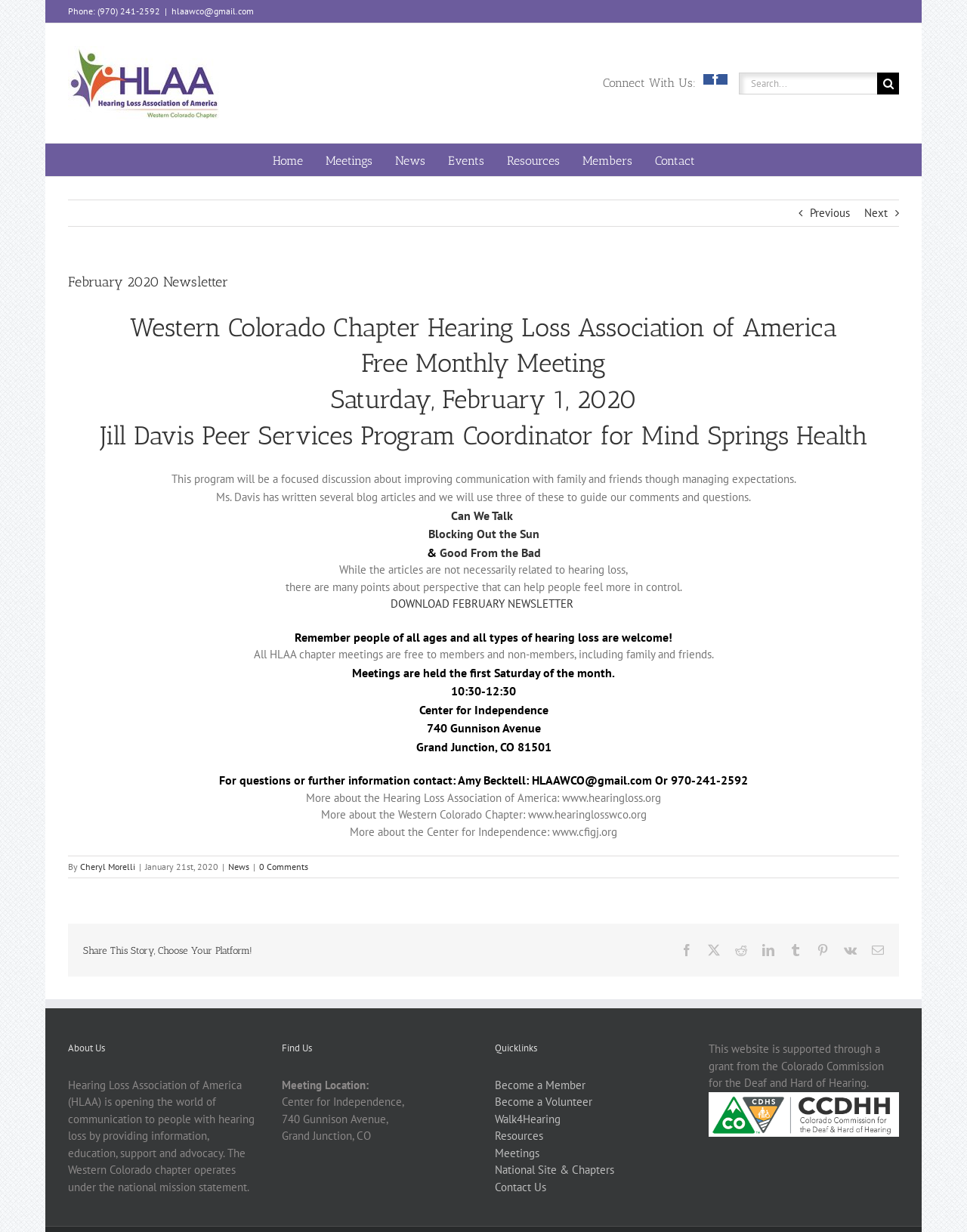Please determine the bounding box coordinates for the element that should be clicked to follow these instructions: "Contact us through email".

[0.177, 0.004, 0.262, 0.013]